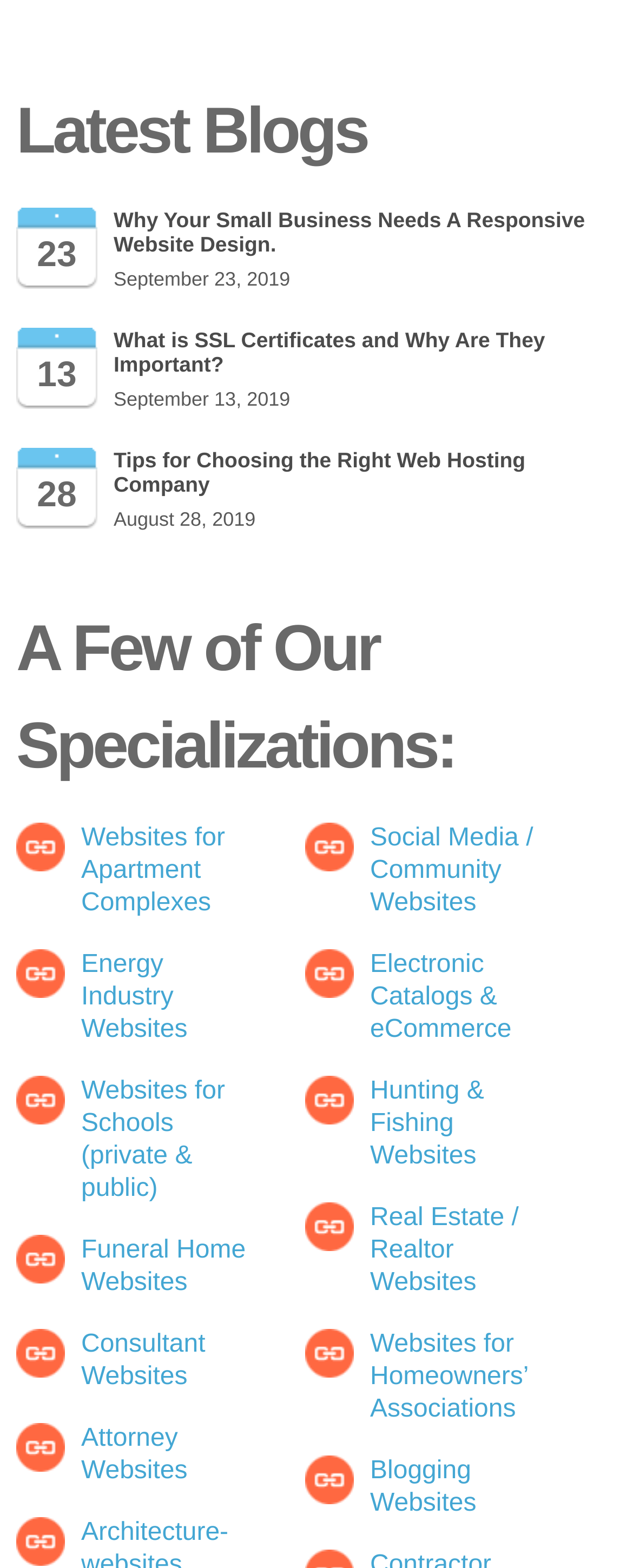Could you specify the bounding box coordinates for the clickable section to complete the following instruction: "Check out social media community websites"?

[0.482, 0.525, 0.862, 0.587]